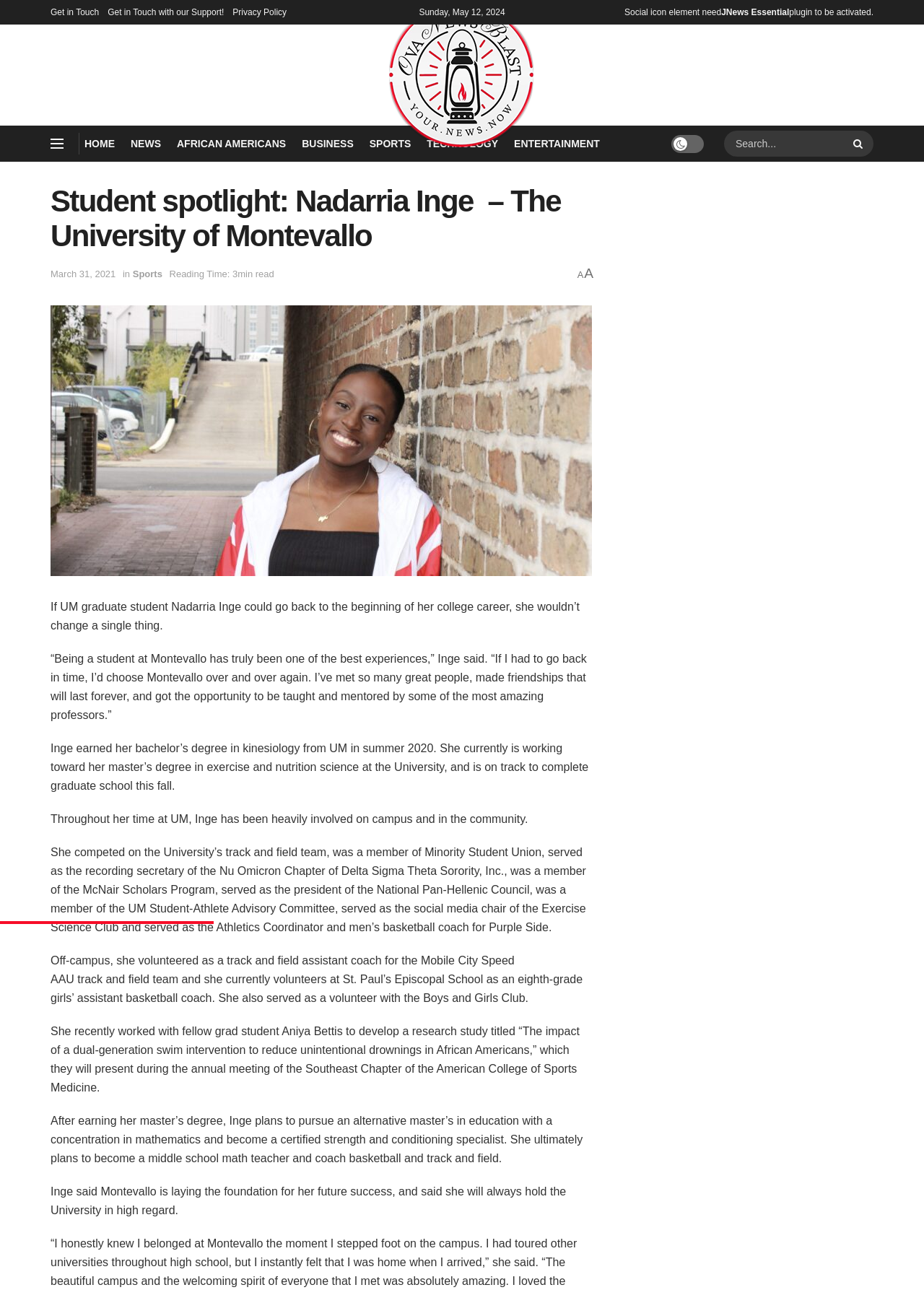Find the bounding box coordinates of the clickable region needed to perform the following instruction: "Read the article about Nadarria Inge". The coordinates should be provided as four float numbers between 0 and 1, i.e., [left, top, right, bottom].

[0.055, 0.237, 0.641, 0.446]